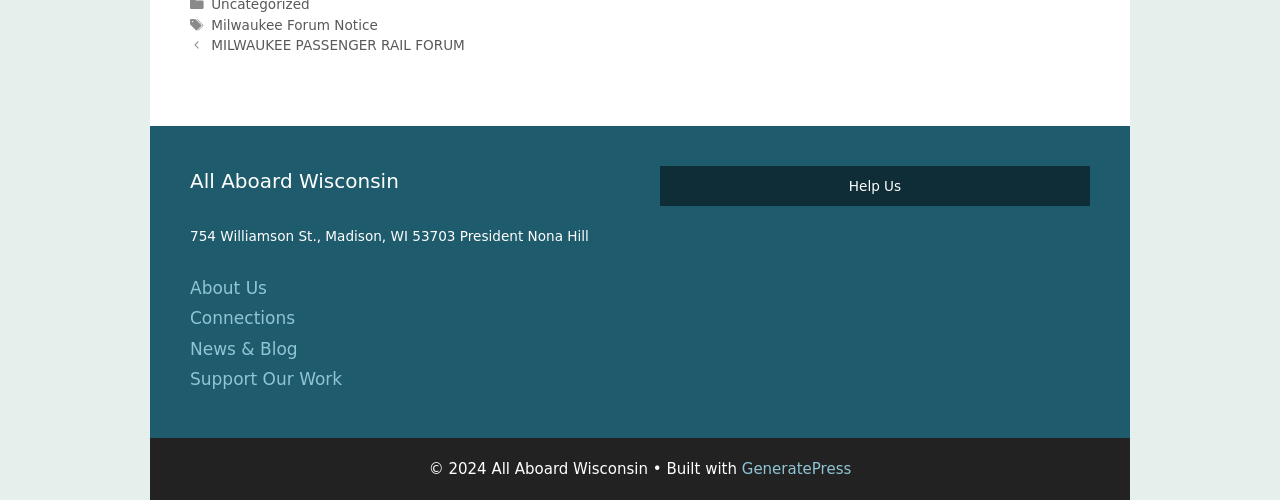What is the copyright year of the website?
Please provide a single word or phrase as the answer based on the screenshot.

2024